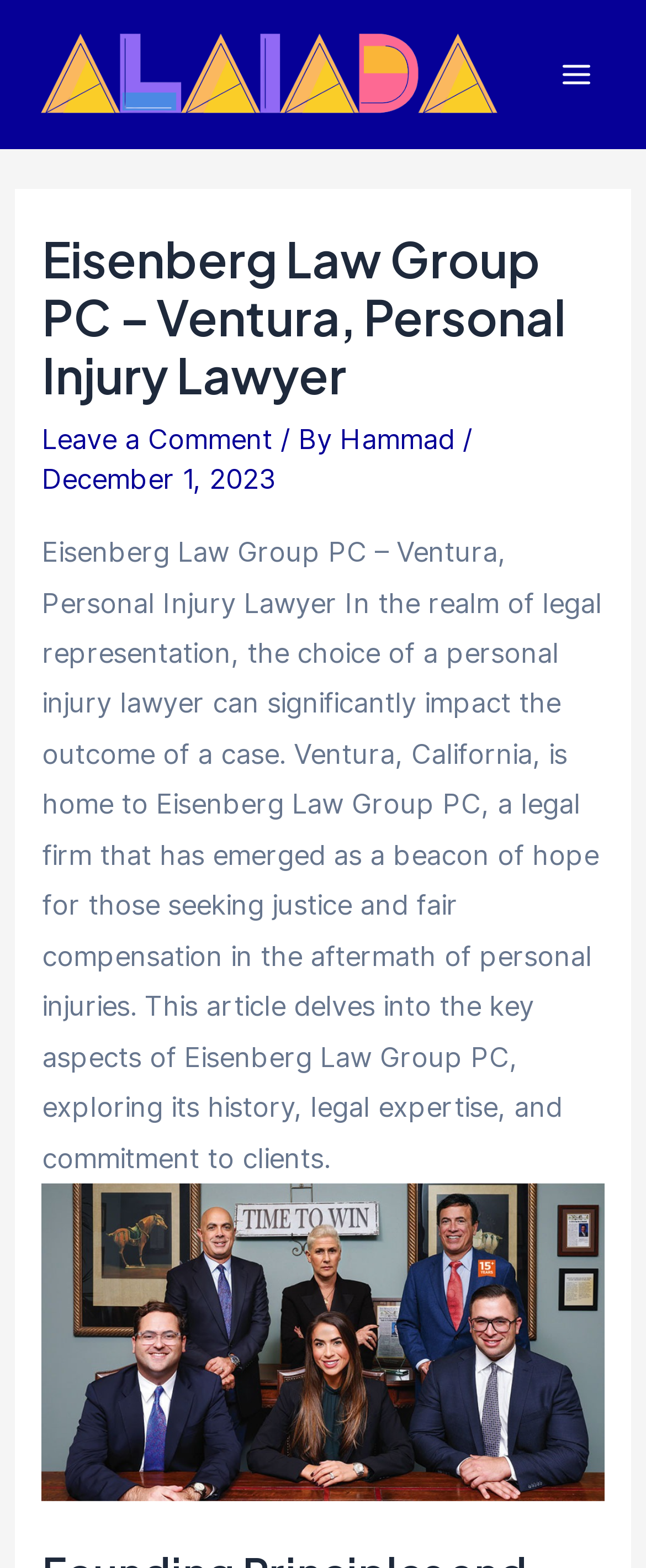Based on the element description alt="Alaiada.com logo", identify the bounding box of the UI element in the given webpage screenshot. The coordinates should be in the format (top-left x, top-left y, bottom-right x, bottom-right y) and must be between 0 and 1.

[0.051, 0.035, 0.783, 0.056]